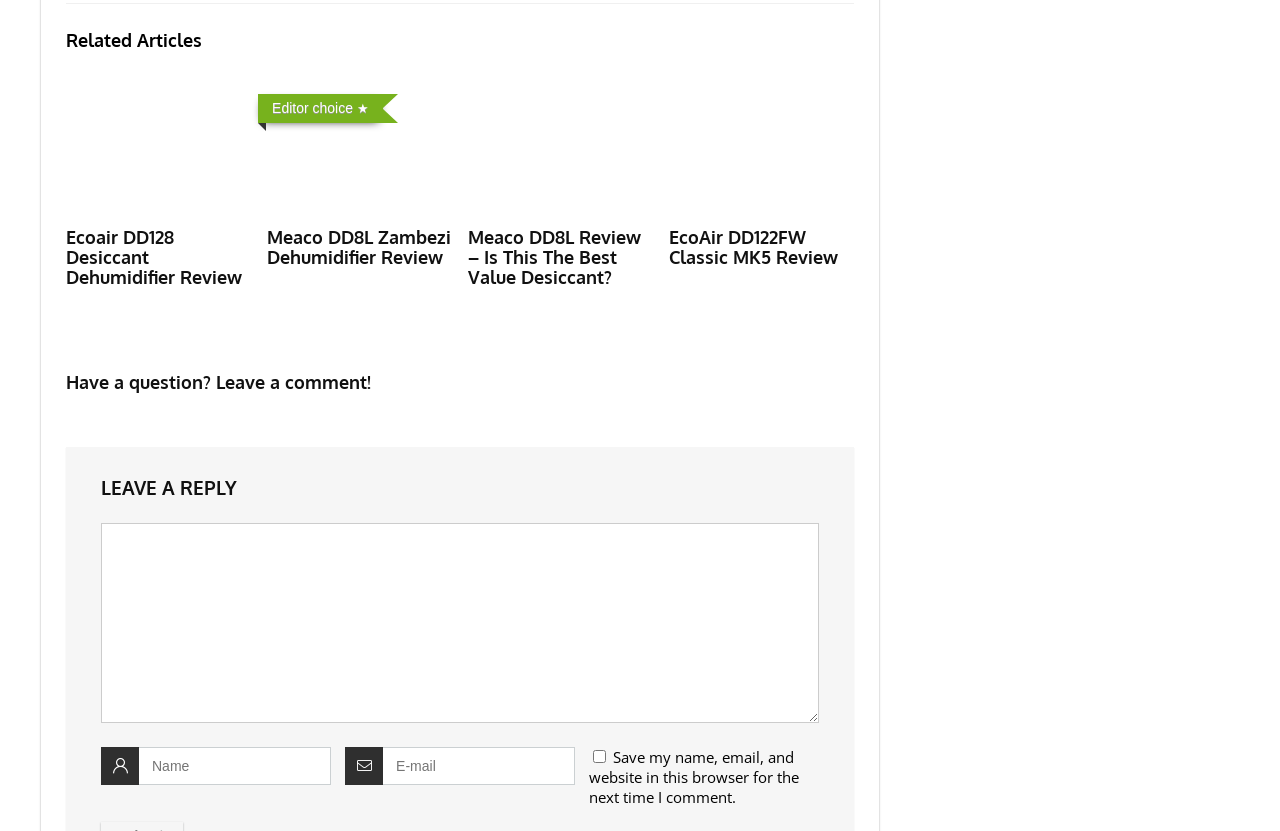What is the title of the first article?
Answer briefly with a single word or phrase based on the image.

Ecoair DD128 Desiccant Dehumidifier Review